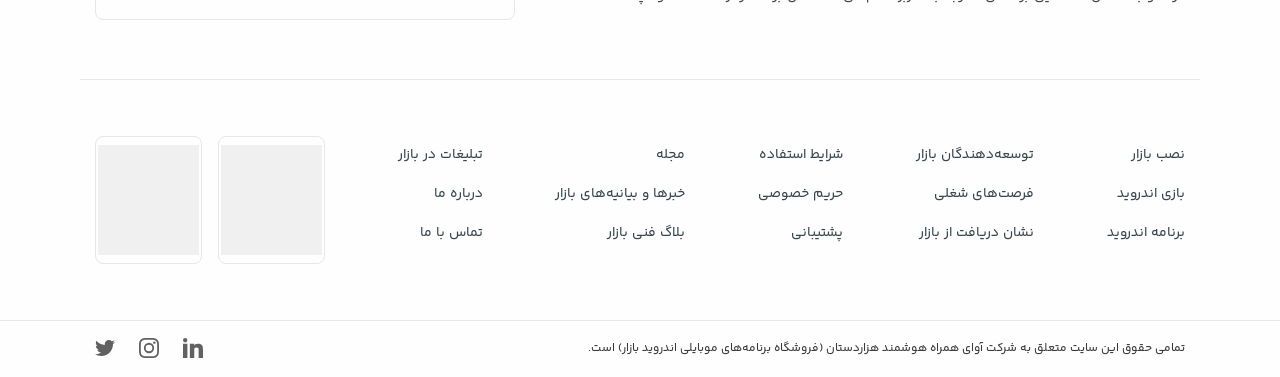Find the bounding box coordinates of the clickable element required to execute the following instruction: "read about حریم خصوصی". Provide the coordinates as four float numbers between 0 and 1, i.e., [left, top, right, bottom].

[0.592, 0.464, 0.659, 0.568]